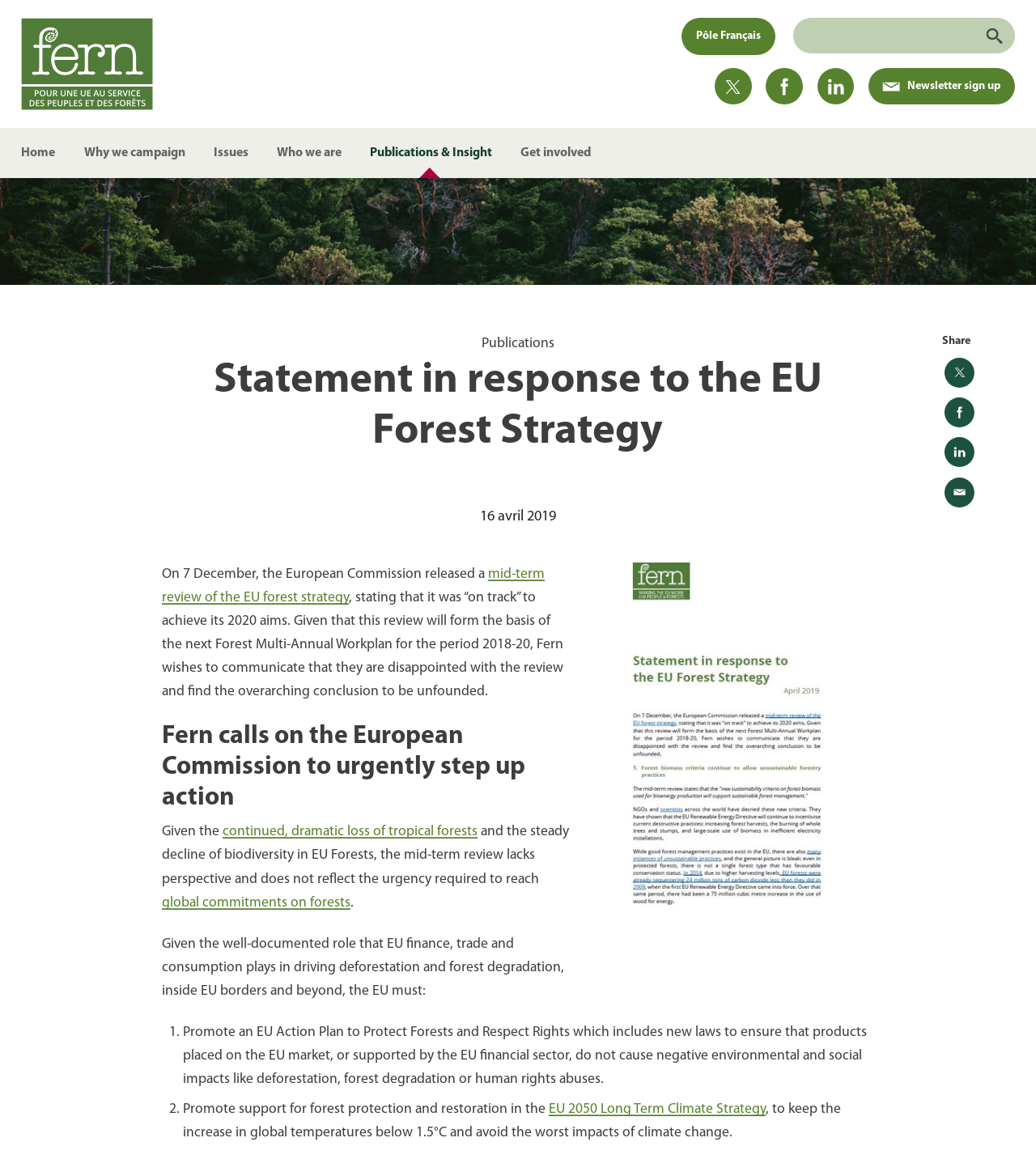Find the bounding box coordinates of the clickable area required to complete the following action: "Share on Twitter".

[0.912, 0.31, 0.941, 0.336]